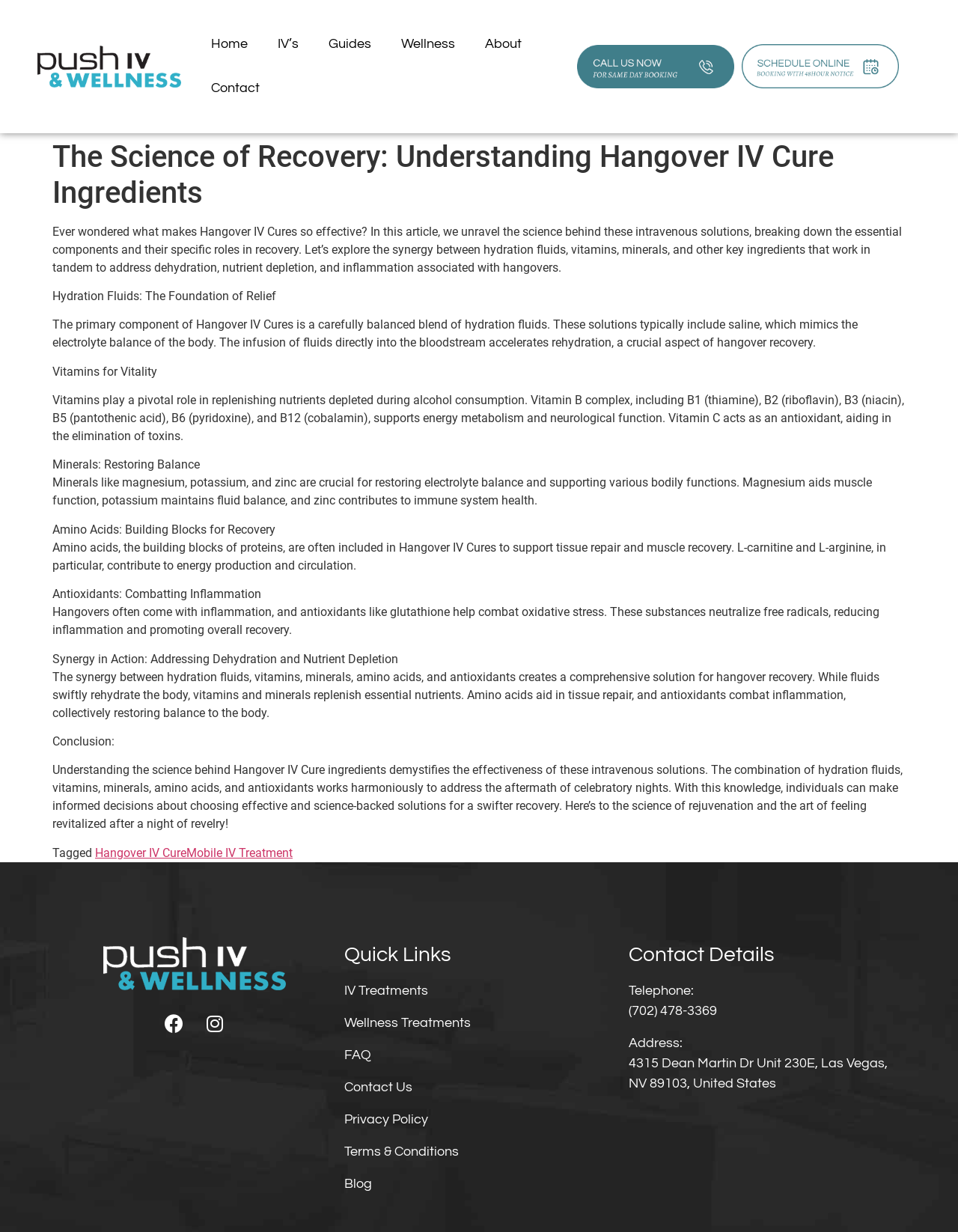What is the role of Vitamin C in Hangover IV Cures?
Based on the image, provide a one-word or brief-phrase response.

Antioxidant